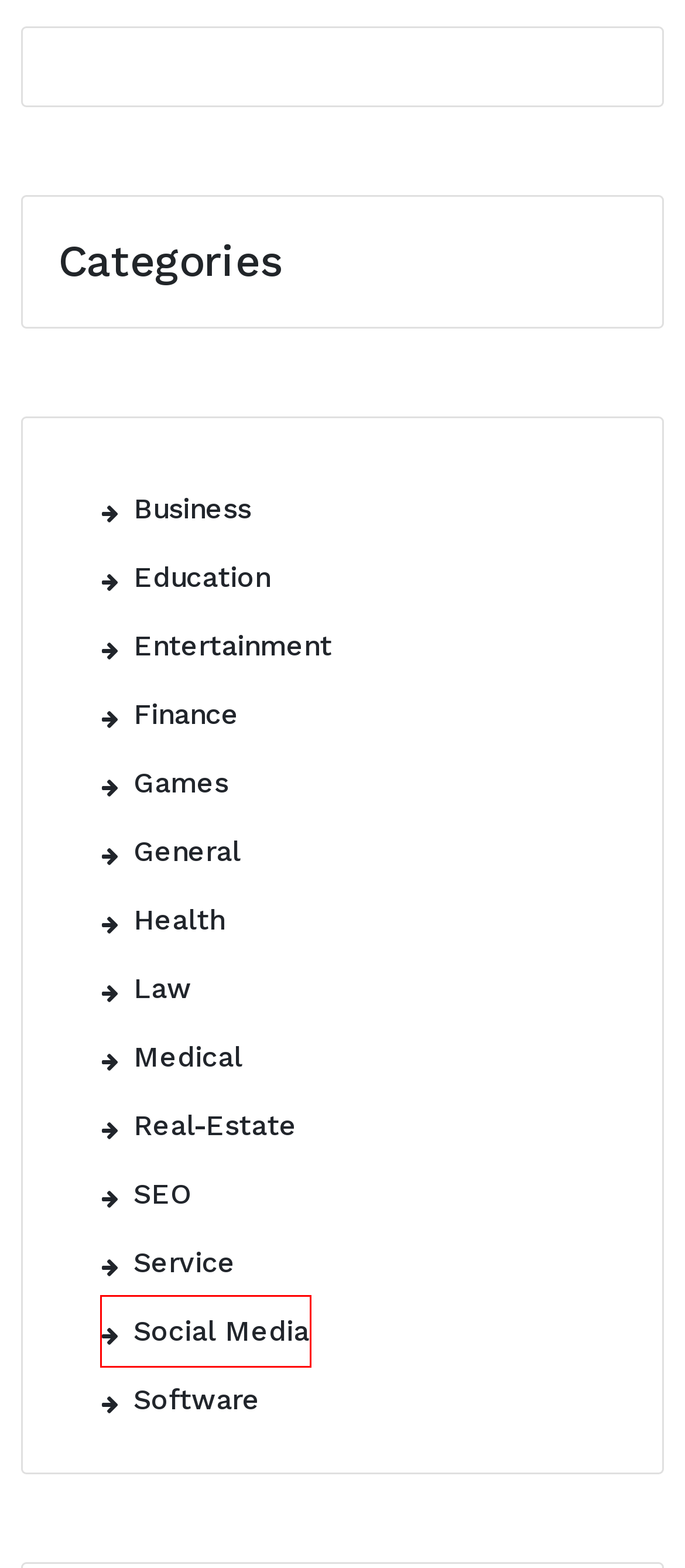You are provided with a screenshot of a webpage where a red rectangle bounding box surrounds an element. Choose the description that best matches the new webpage after clicking the element in the red bounding box. Here are the choices:
A. Games – Cover Her Face
B. Real-Estate – Cover Her Face
C. Education – Cover Her Face
D. Social Media – Cover Her Face
E. Health – Cover Her Face
F. Service – Cover Her Face
G. Software – Cover Her Face
H. Finance – Cover Her Face

D